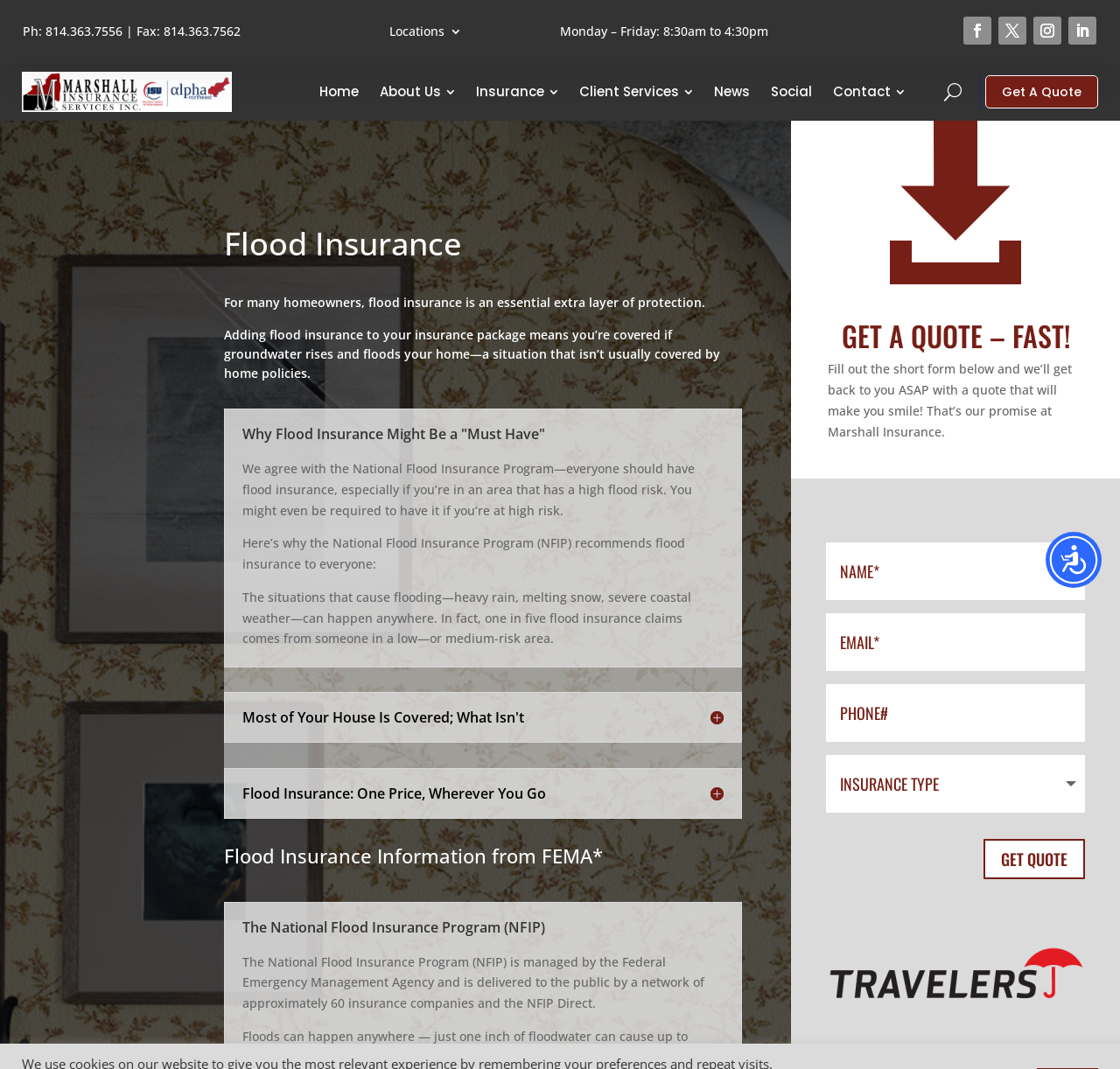Carefully examine the image and provide an in-depth answer to the question: What is the name of the insurance company shown at the bottom of the webpage?

I found the name of the insurance company by looking at the image at the bottom of the webpage, which says 'Travelers Insurance Bradford St.Marys PA'.